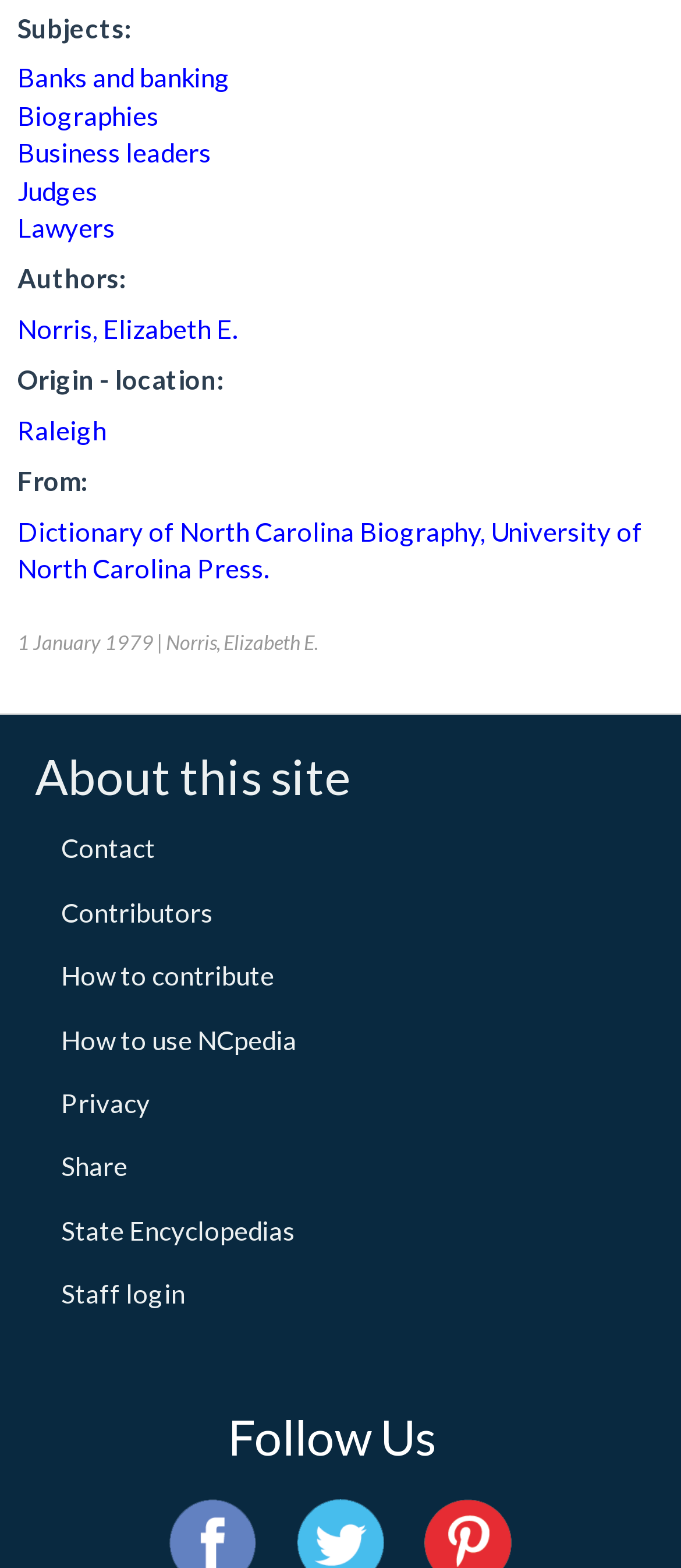What is the location mentioned?
Kindly answer the question with as much detail as you can.

The location mentioned is 'Raleigh' which is a link element located below the 'Origin - location:' label with a bounding box coordinate of [0.026, 0.264, 0.156, 0.284].